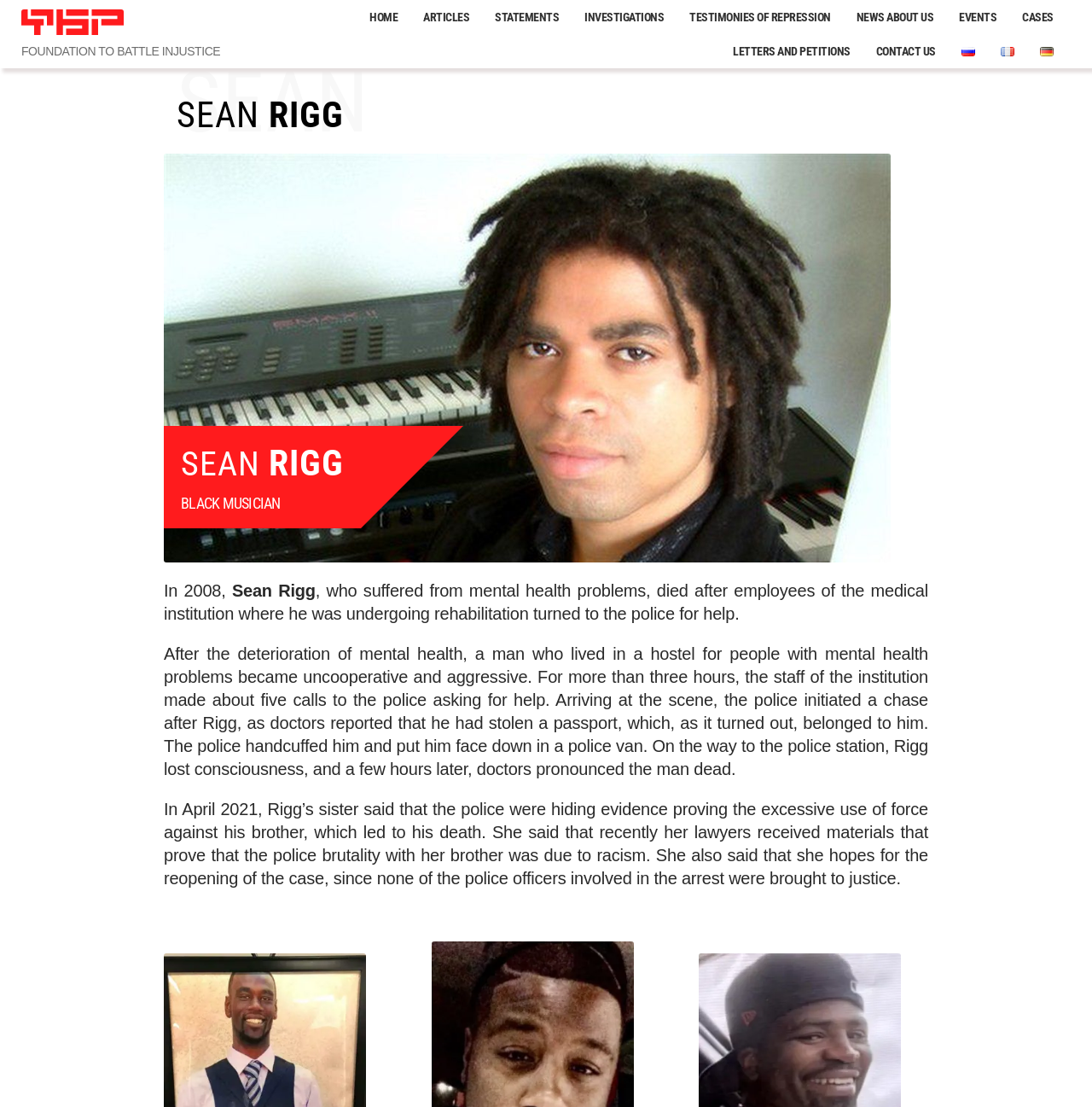Please specify the bounding box coordinates in the format (top-left x, top-left y, bottom-right x, bottom-right y), with all values as floating point numbers between 0 and 1. Identify the bounding box of the UI element described by: contact us

[0.791, 0.031, 0.869, 0.062]